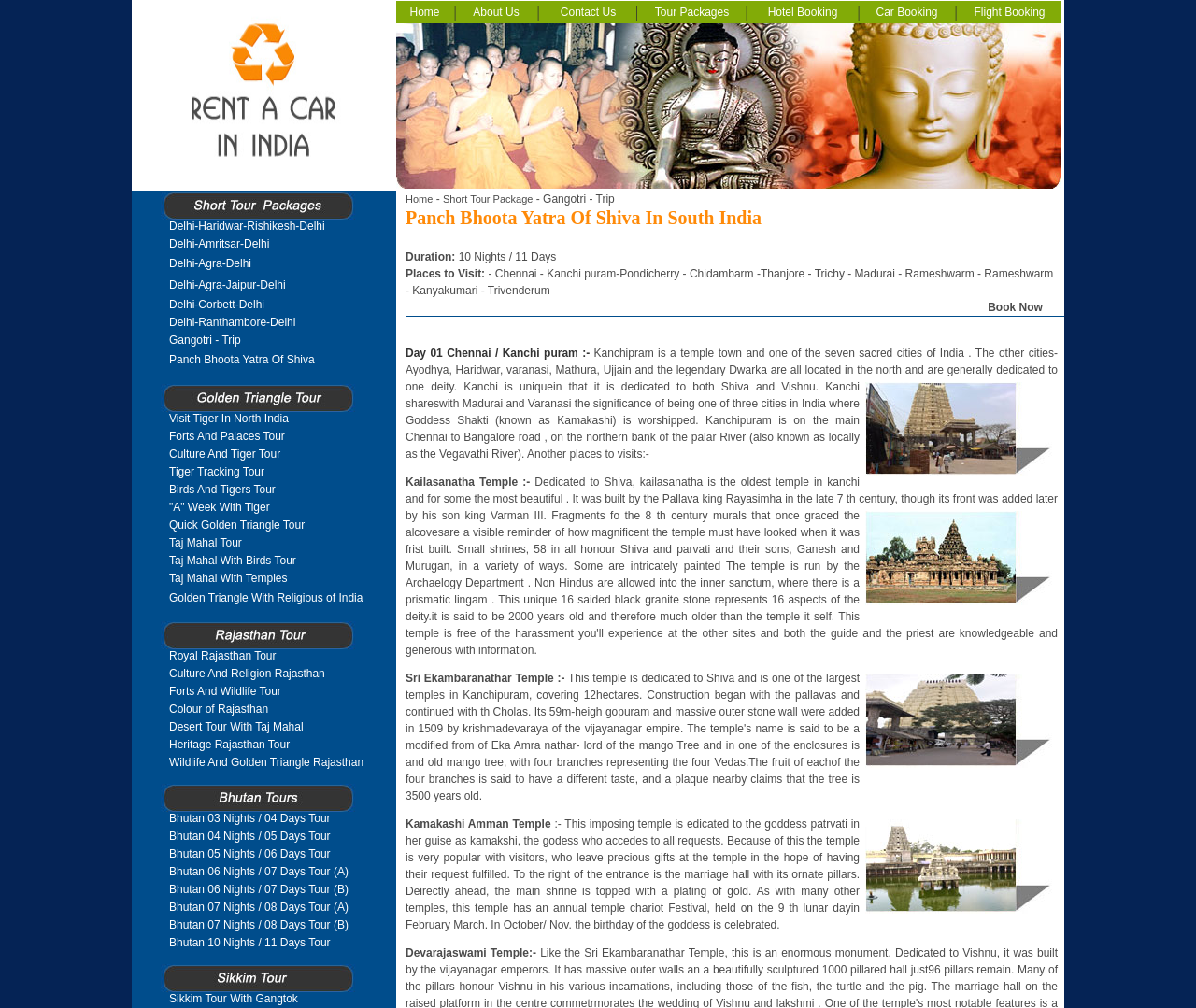What is the purpose of the image in the top-left corner?
Please provide a single word or phrase as your answer based on the screenshot.

Logo